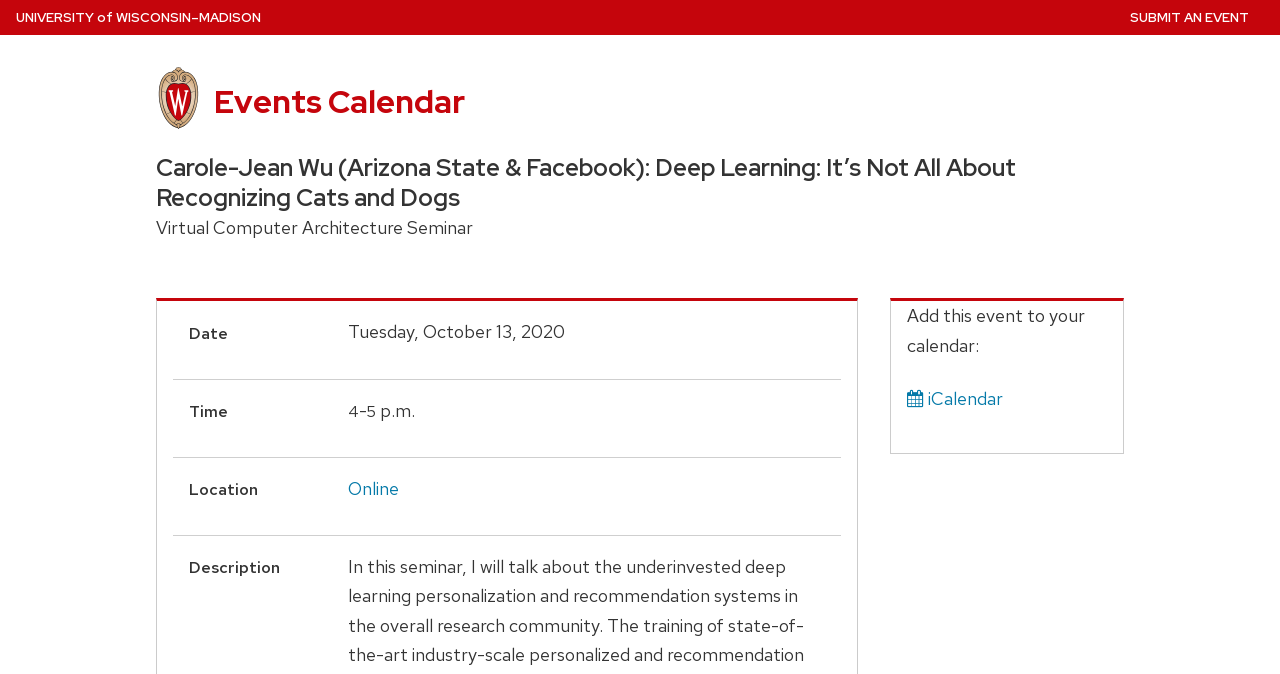Provide the bounding box coordinates, formatted as (top-left x, top-left y, bottom-right x, bottom-right y), with all values being floating point numbers between 0 and 1. Identify the bounding box of the UI element that matches the description: iCalendar

[0.709, 0.574, 0.784, 0.608]